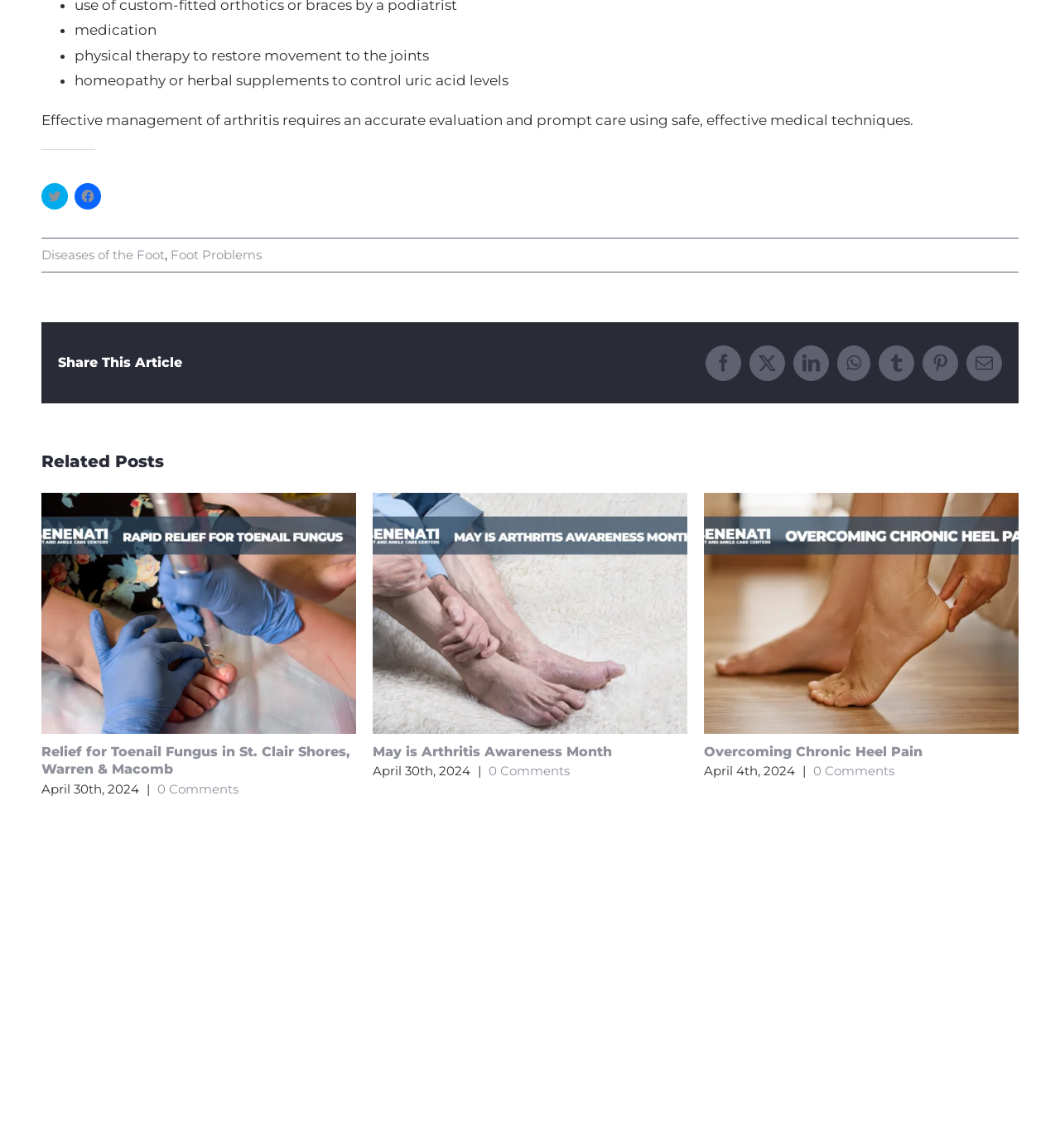Please determine the bounding box coordinates of the clickable area required to carry out the following instruction: "Share this article on Facebook". The coordinates must be four float numbers between 0 and 1, represented as [left, top, right, bottom].

[0.07, 0.159, 0.095, 0.182]